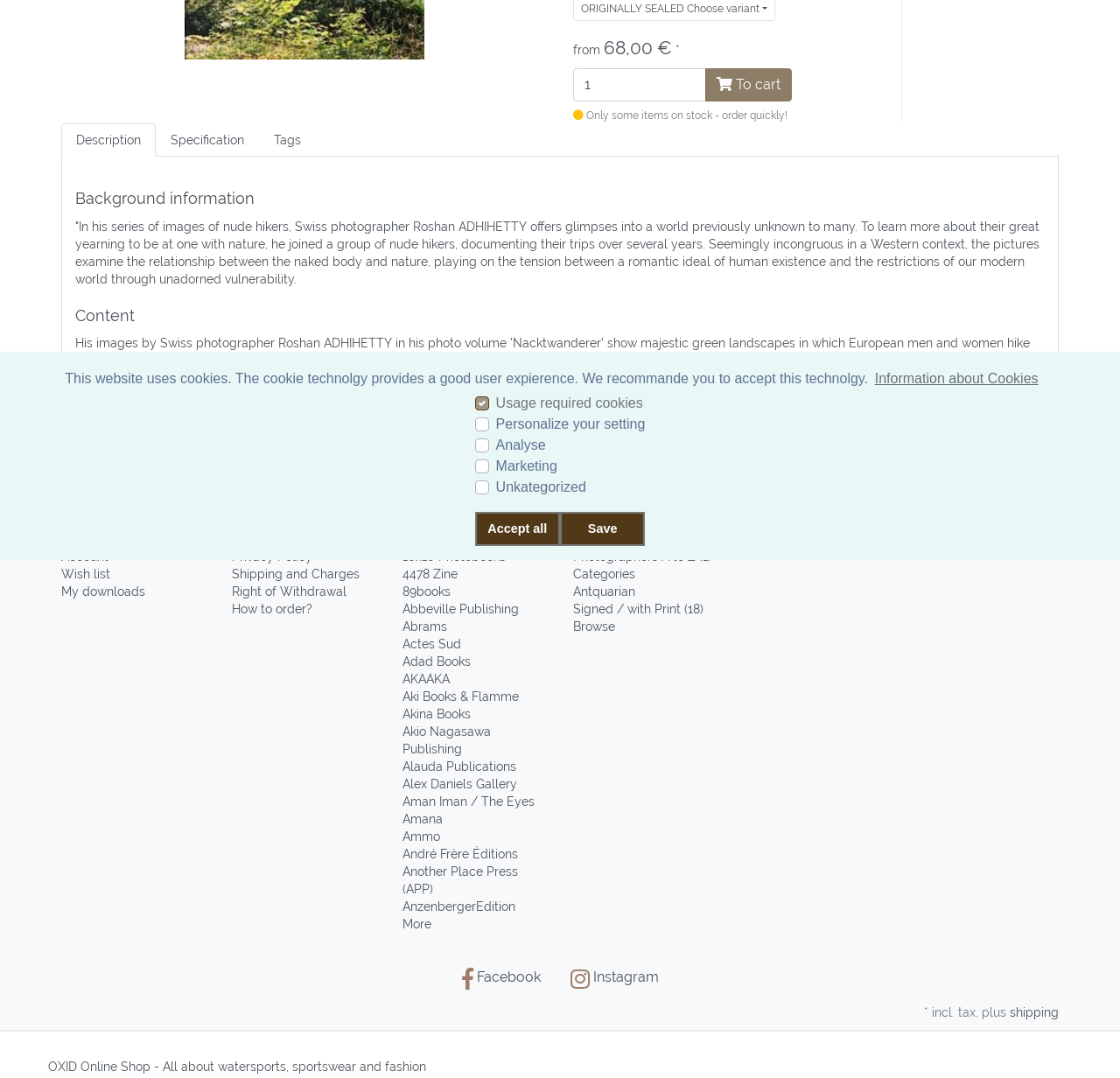Bounding box coordinates should be in the format (top-left x, top-left y, bottom-right x, bottom-right y) and all values should be floating point numbers between 0 and 1. Determine the bounding box coordinate for the UI element described as: Another Place Press (APP)

[0.359, 0.802, 0.462, 0.831]